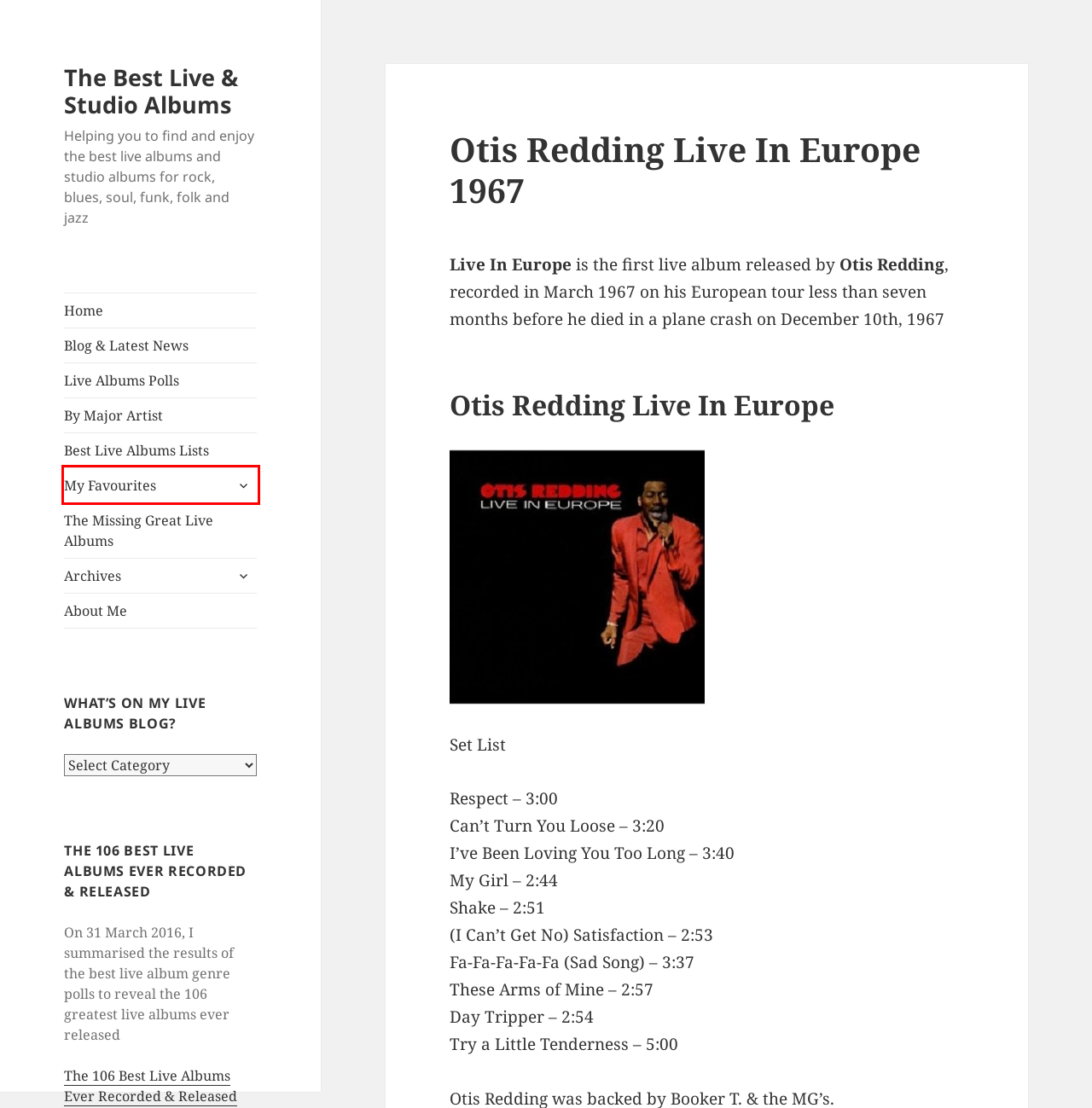Using the screenshot of a webpage with a red bounding box, pick the webpage description that most accurately represents the new webpage after the element inside the red box is clicked. Here are the candidates:
A. My Favourite Live Albums - Best Live Albums
B. Blog & Latest News - The Best Live & Studio Albums
C. Live Albums Polls - The Best Live & Studio Albums
D. The Best Live Albums Blog - Welcome
E. The 106 Best Live Albums Ever Recorded & Released 31 March 2016 - The Best Live & Studio Albums
F. By Major Artist - The Best Live & Studio Albums
G. Best Live Albums Lists - The Best Live & Studio Albums
H. About Me - The Best Live & Studio Albums

A